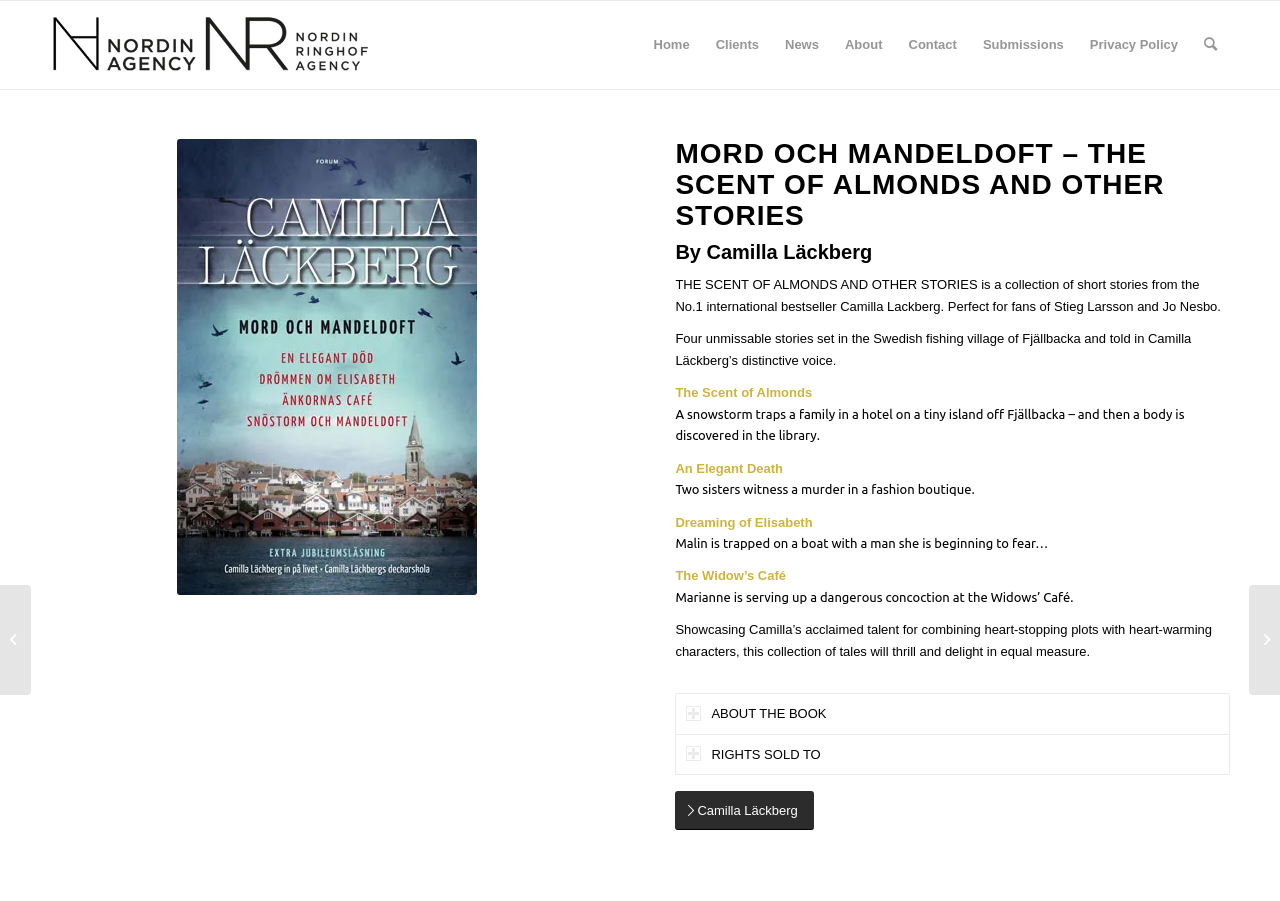Summarize the webpage with a detailed and informative caption.

This webpage is about the book "THE SCENT OF ALMONDS AND OTHER STORIES" by Camilla Läckberg. At the top, there is a navigation menu with 8 items: Home, Clients, News, About, Contact, Submissions, Privacy Policy, and Search. Below the menu, there is a large image that takes up about a third of the page.

The main content of the page is divided into two sections. On the left, there is a heading that reads "MORD OCH MANDELDOFT – THE SCENT OF ALMONDS AND OTHER STORIES" followed by the author's name "By Camilla Läckberg". Below this, there is a brief summary of the book, which is a collection of short stories set in the Swedish fishing village of Fjällbacka.

On the right, there are four sections, each describing one of the short stories in the collection. The sections are titled "The Scent of Almonds", "An Elegant Death", "Dreaming of Elisabeth", and "The Widow’s Café". Each section has a brief summary of the story.

Below these sections, there are two tabs, "ABOUT THE BOOK" and "RIGHTS SOLD TO", which can be toggled to reveal more information. At the bottom of the page, there is a link to the author's name, Camilla Läckberg.

On the left and right sides of the page, there are two links to other books, "BURIED ANGELS" and "FREYA – THE STORY OF VALHALLA", respectively.